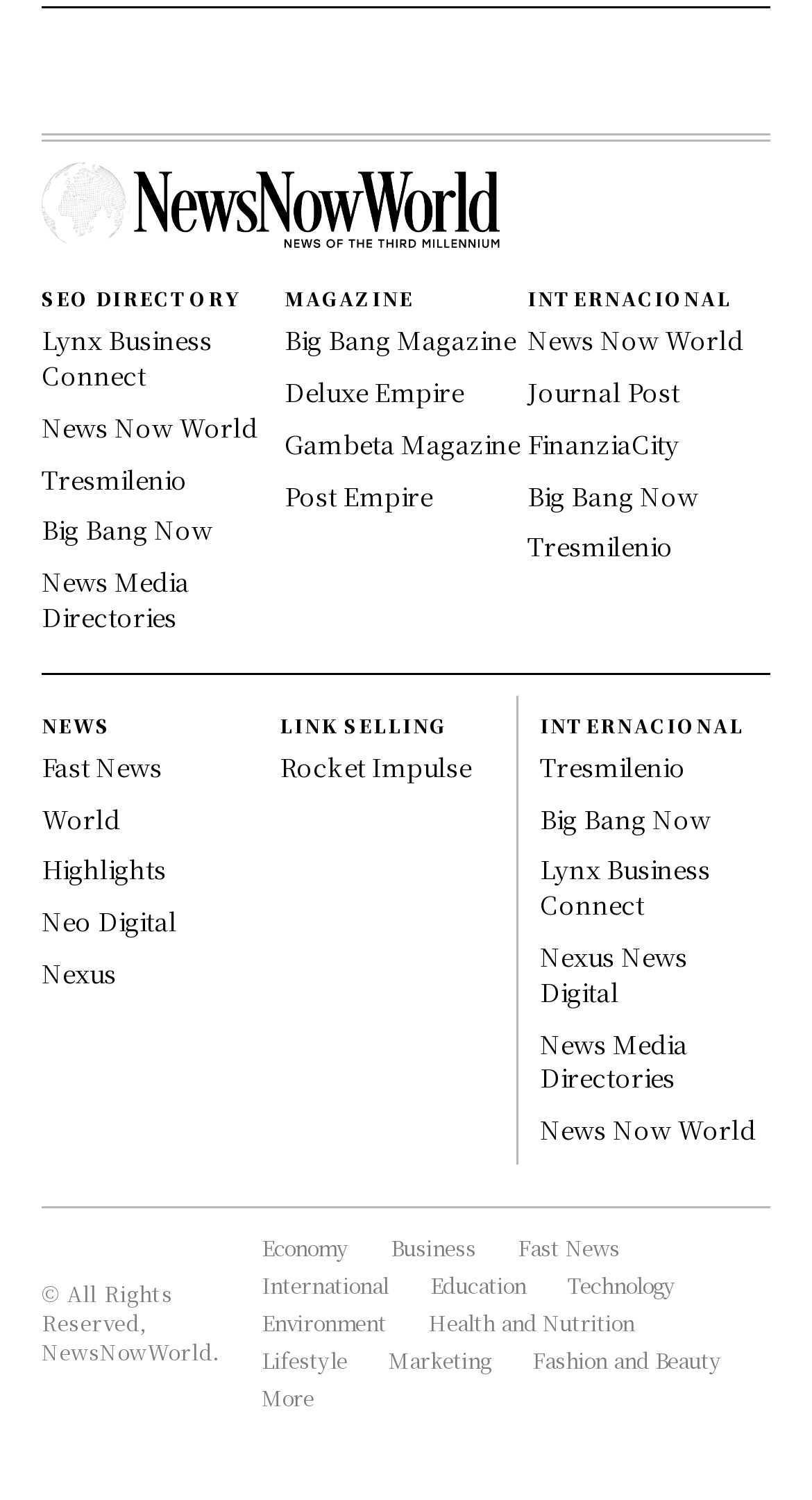What is the copyright information at the bottom of the webpage?
Please provide an in-depth and detailed response to the question.

The copyright information is located at the bottom of the webpage and reads '© All Rights Reserved, NewsNowWorld.'.